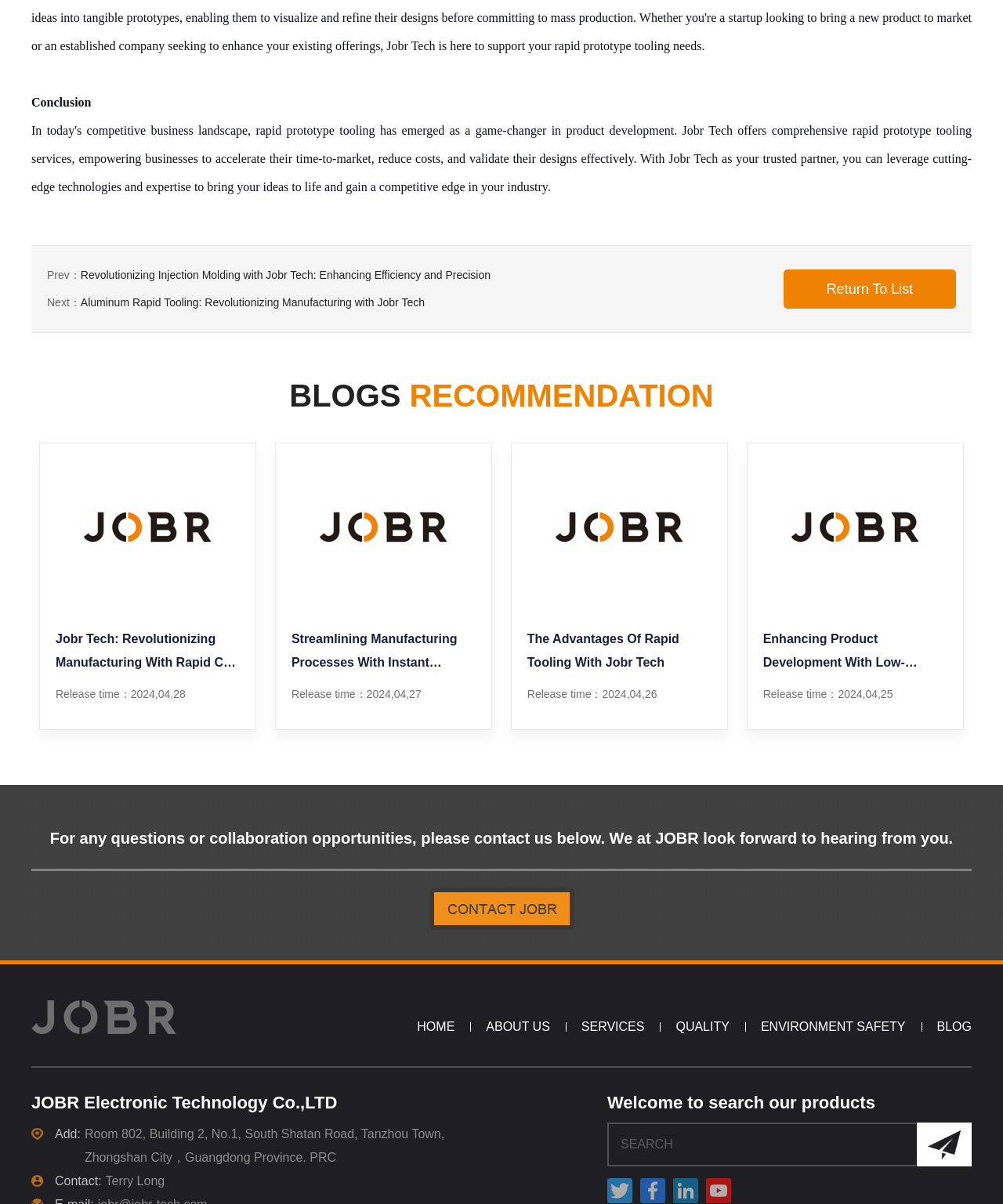What is the purpose of the textbox at the bottom of the webpage?
Use the screenshot to answer the question with a single word or phrase.

Search products